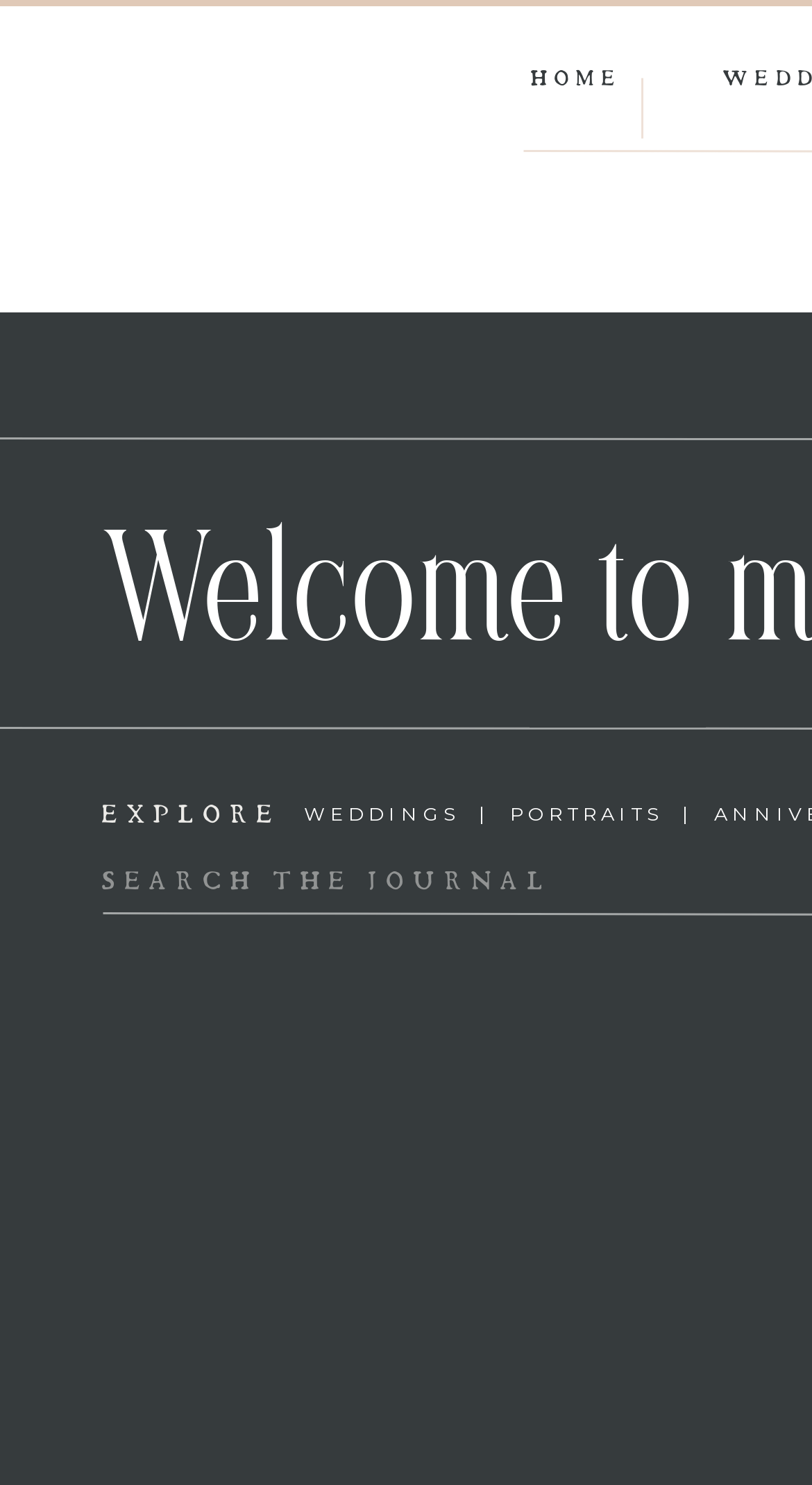Create a full and detailed caption for the entire webpage.

The webpage is a photography archive page, specifically for Palm Springs portrait photography. At the top, there is a link to the photographer's main page, with a description of their services and locations. 

To the right of this link, there is a navigation menu with a "HOME" button. Below this, there is a small image. 

The main navigation menu is located in the middle of the page, with three main sections: "WEDDINGS", "PORTRAITS", and a search bar with a label "Search for:". The "WEDDINGS" and "PORTRAITS" links are positioned side by side, with "WEDDINGS" on the left and "PORTRAITS" on the right. 

Above the main navigation menu, there is a heading titled "EXPLORE".